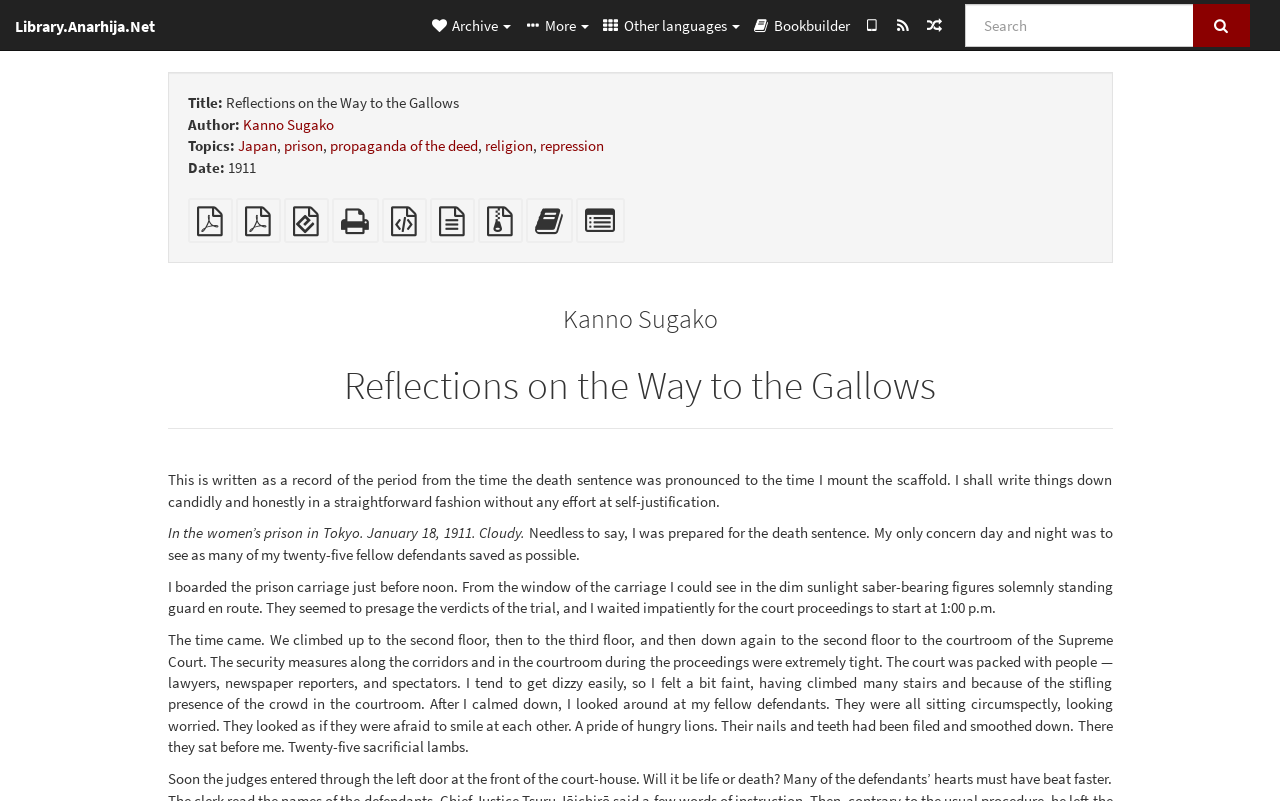What is the title of the text?
Give a detailed response to the question by analyzing the screenshot.

The title of the text can be found by looking at the 'Title:' section, which is located at the top of the page. The text 'Title:' is followed by the text 'Reflections on the Way to the Gallows', which indicates that the title of the text is 'Reflections on the Way to the Gallows'.